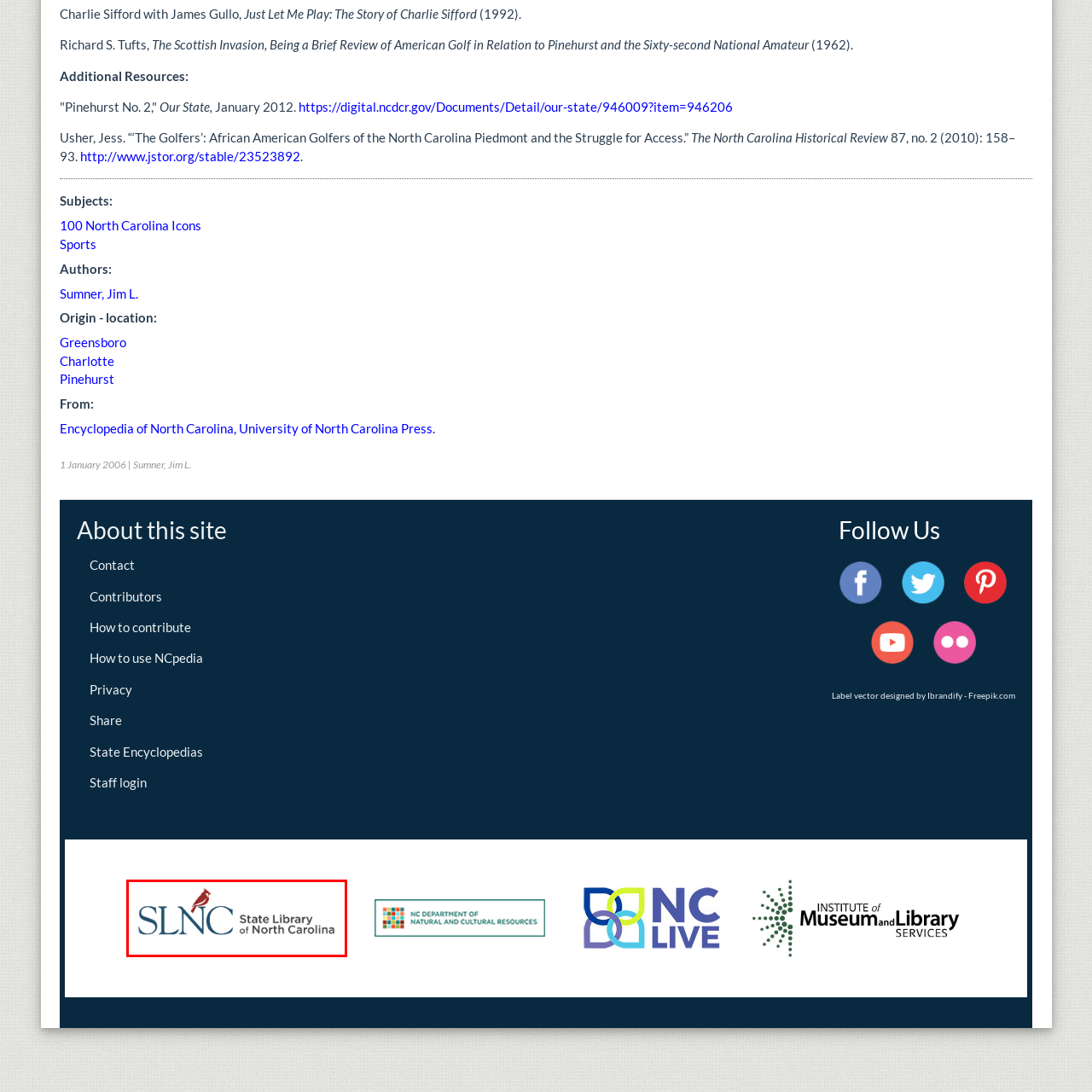What is the abbreviation of the State Library of North Carolina?
Study the area inside the red bounding box in the image and answer the question in detail.

The logo of the State Library of North Carolina features the initials 'SLNC' in a stylized font, accompanied by the full name 'State Library of North Carolina' below.